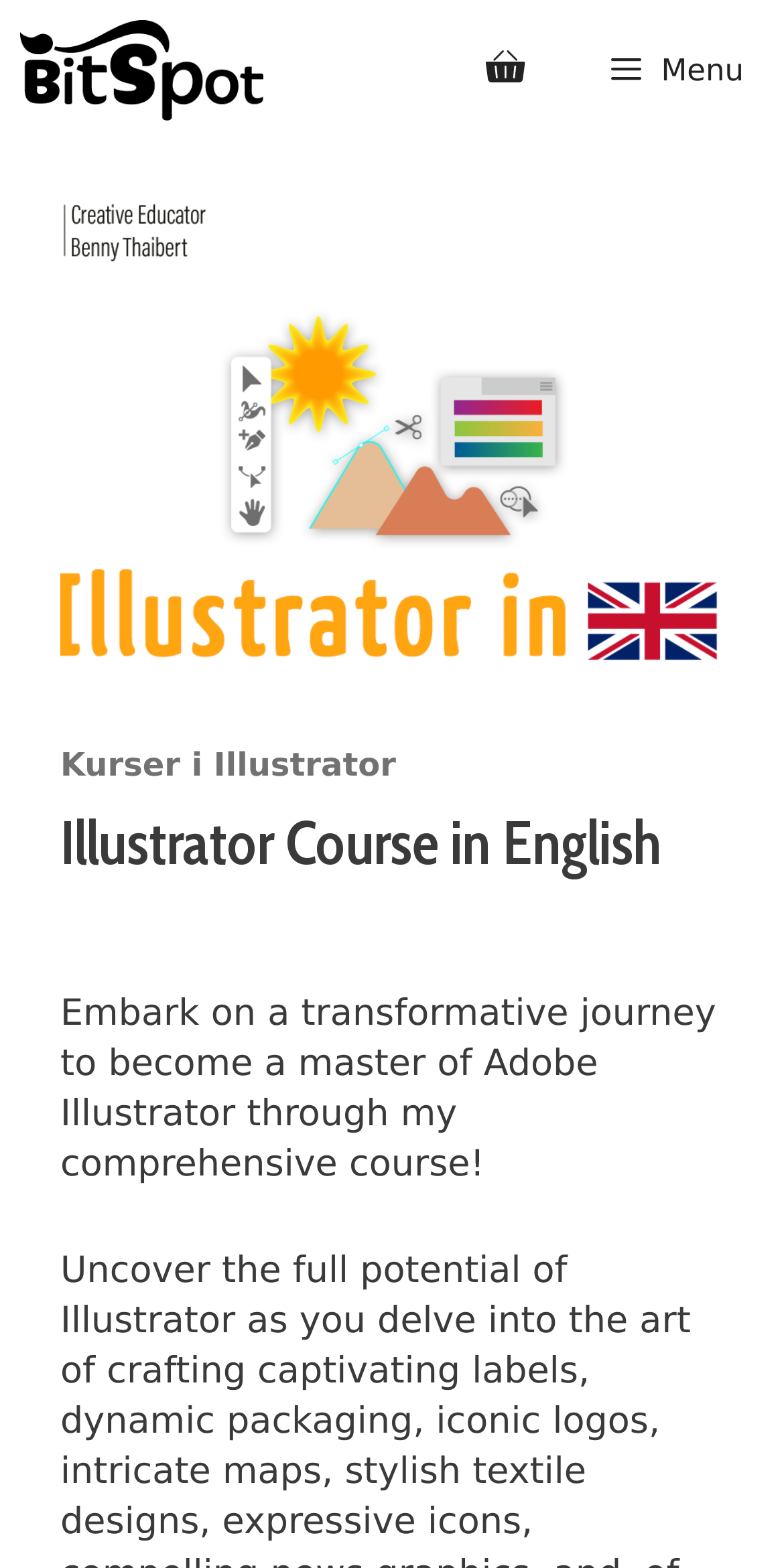Refer to the image and answer the question with as much detail as possible: What is the purpose of the button with a menu icon?

The button with a menu icon is located at the top-right corner of the webpage, and it is labeled as 'Menu'. When expanded, it controls the mobile menu, which contains links to other parts of the website.